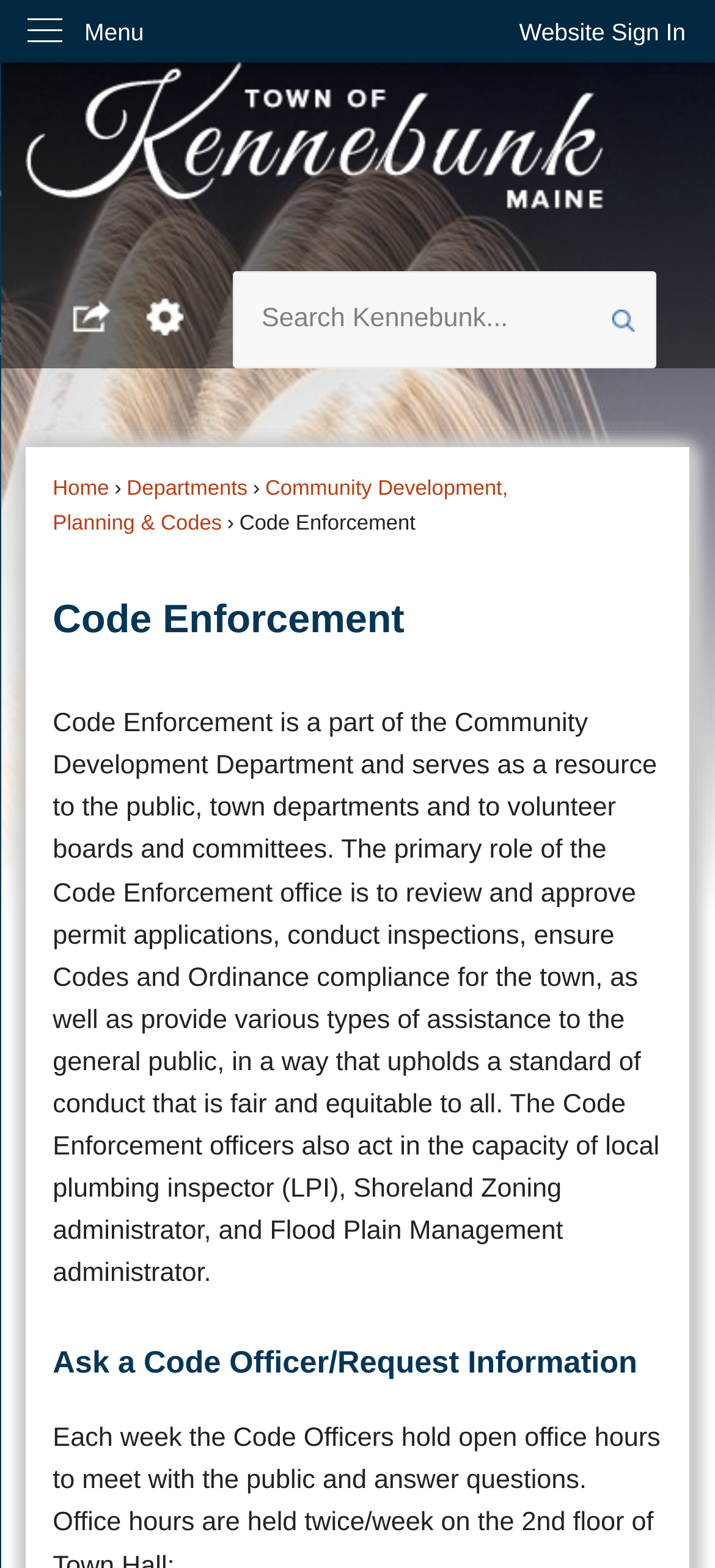Create an elaborate caption that covers all aspects of the webpage.

The webpage is about Code Enforcement in Kennebunk, ME, and it appears to be an official government website. At the top left corner, there is a "Skip to Main Content" link, followed by a "Website Sign In" button at the top right corner. Below these elements, there is a vertical menu with a "Menu" label.

On the top center of the page, there is a prominent heading "Click to home" with a corresponding link and image. Below this, there are three regions: "Share", "Site Tools", and "Search". The "Share" region has a button with a popup menu, and the "Site Tools" region has a similar button. The "Search" region contains a search bar with a required textbox, a status indicator, and a "Search" button with an image.

Below these regions, there is a horizontal navigation menu with links to "Home", "Departments", and "Community Development, Planning & Codes". The "Code Enforcement" link is highlighted, indicating the current page. There is a heading "Code Enforcement" followed by a descriptive paragraph that explains the role and responsibilities of the Code Enforcement office.

Finally, there is another heading "Ask a Code Officer/Request Information" at the bottom of the page. Overall, the webpage has a simple and organized layout, with clear headings and concise text that provides information about Code Enforcement in Kennebunk, ME.